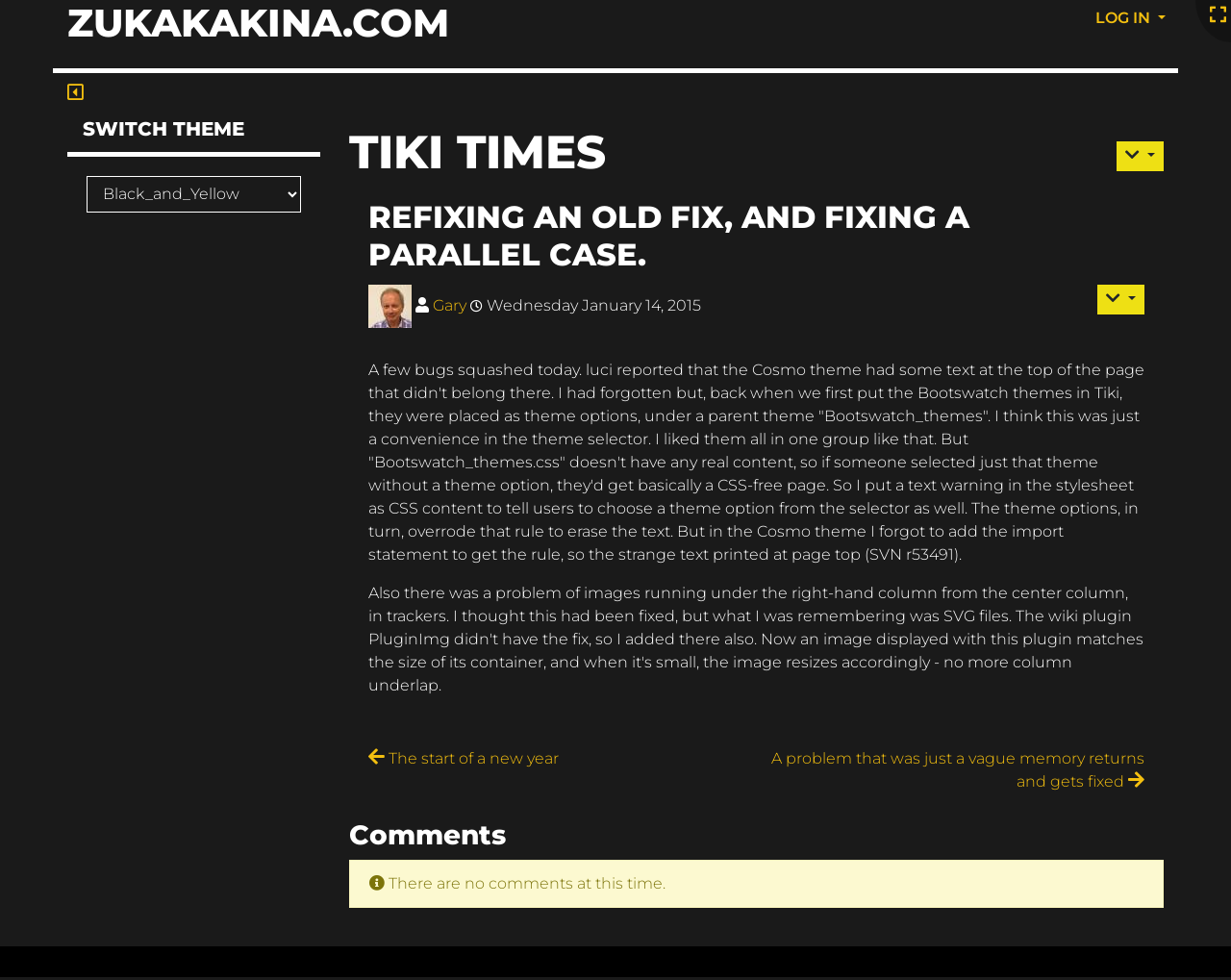Answer the question below using just one word or a short phrase: 
What is the date of the article?

Wednesday January 14, 2015